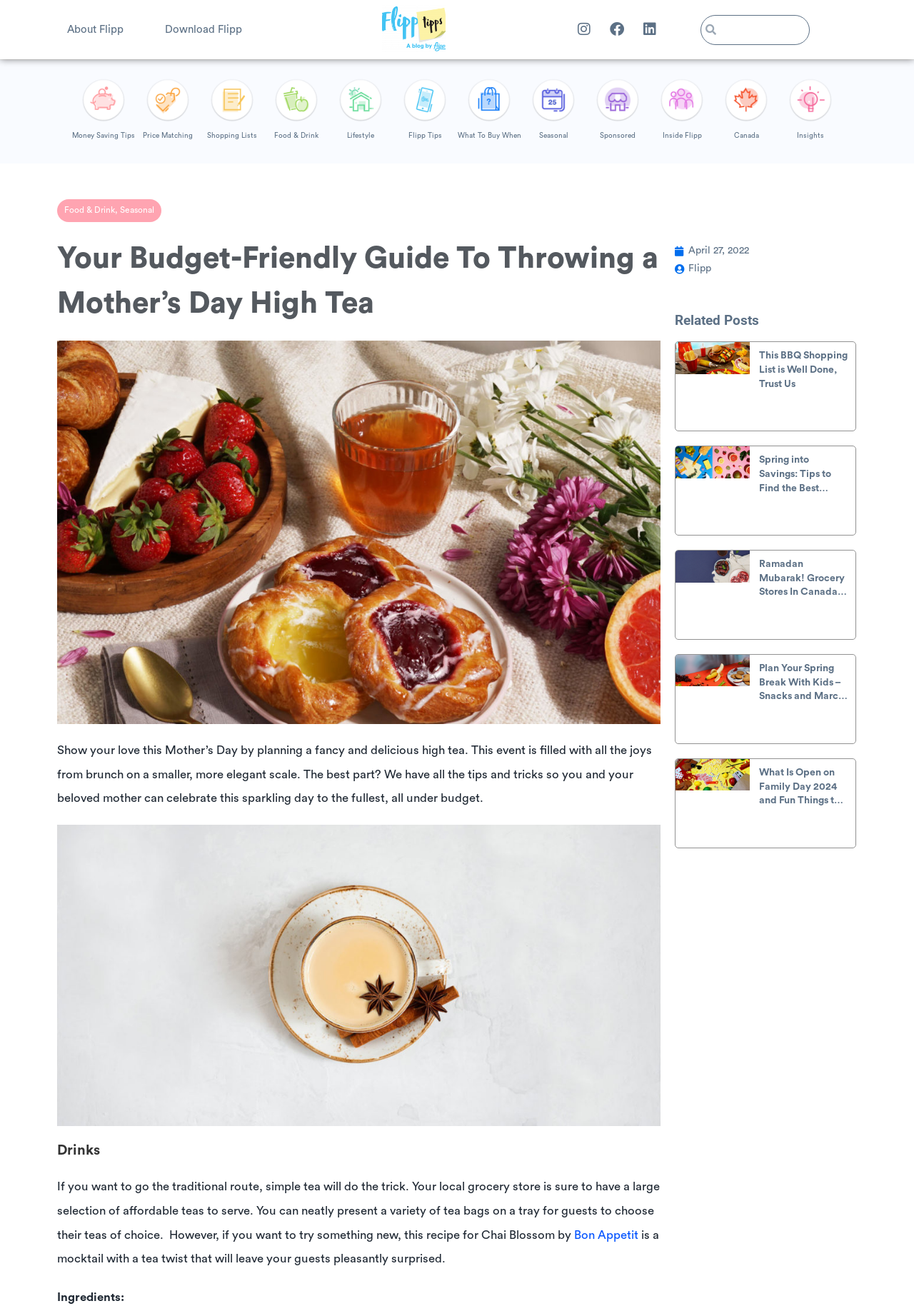Give a detailed account of the webpage.

This webpage is a guide to throwing a Mother's Day High Tea on a budget. At the top, there is a navigation bar with links to "About Flipp", "Download Flipp", and social media icons. The Flipp Tipps logo is also located at the top. Below the navigation bar, there is a search bar and a list of categories, including "Money Saving Tips", "Price Matching", "Shopping Lists", "Food & Drink", and more.

The main content of the page is divided into sections. The first section has a heading "Food & Drink" and "Seasonal" and provides an introduction to the guide. Below this, there is a figure, and then a section titled "Drinks" that provides tips and recipes for serving tea and a mocktail called Chai Blossom.

The next section is titled "Related Posts" and features four articles with links and images. The articles are titled "This BBQ Shopping List is Well Done, Trust Us", "Spring into Savings: Tips to Find the Best Spring Deals of 2024", "Ramadan Mubarak! Grocery Stores In Canada for Ramadan Food Shopping", and "Plan Your Spring Break With Kids – Snacks and March Break Activities". Each article has a heading, a link, and an image.

At the bottom of the page, there is a date "April 27, 2022" and a link to "Flipp".